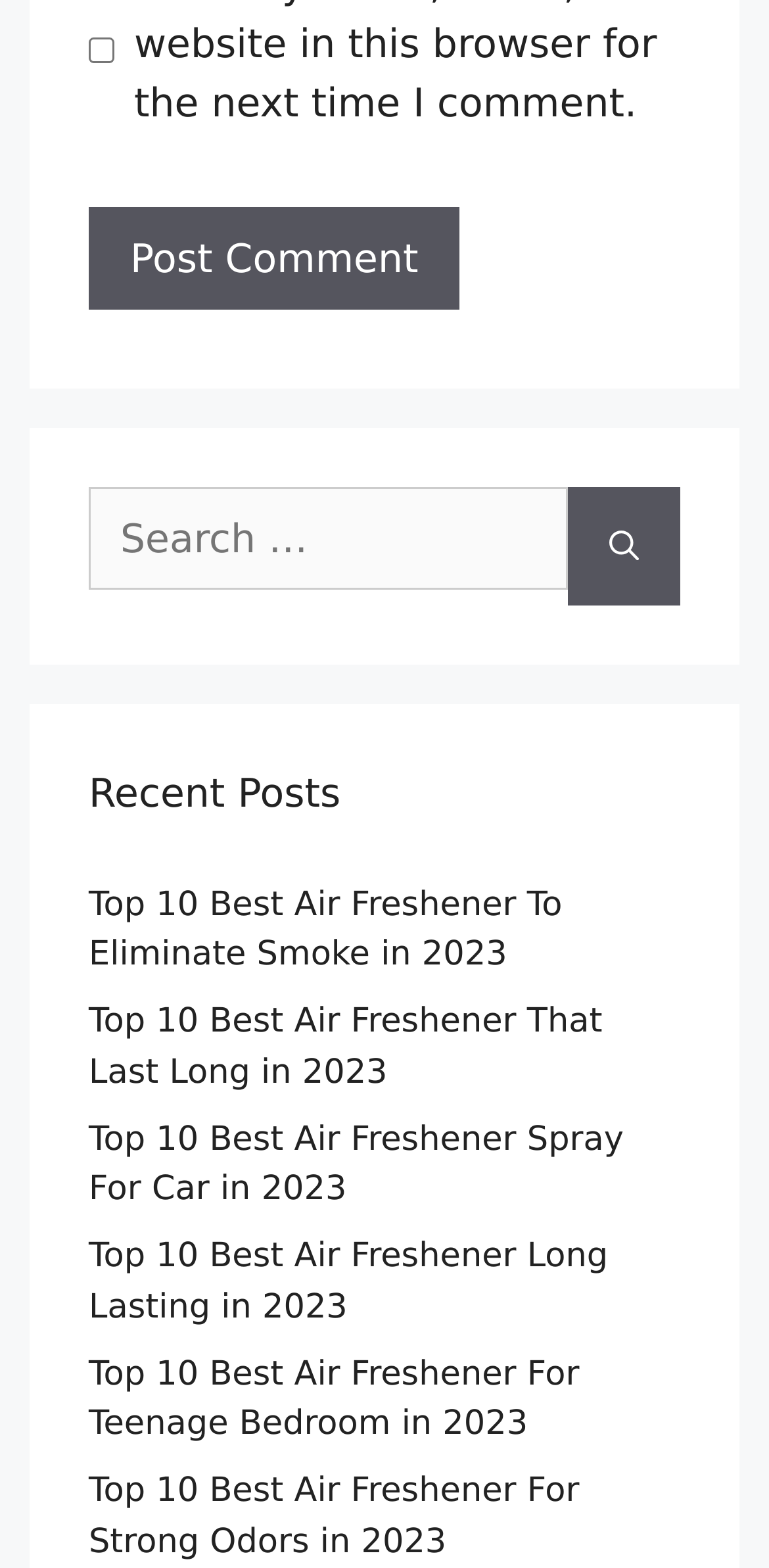Locate the coordinates of the bounding box for the clickable region that fulfills this instruction: "Check the 'Save my name, email, and website in this browser for the next time I comment' checkbox".

[0.115, 0.024, 0.149, 0.041]